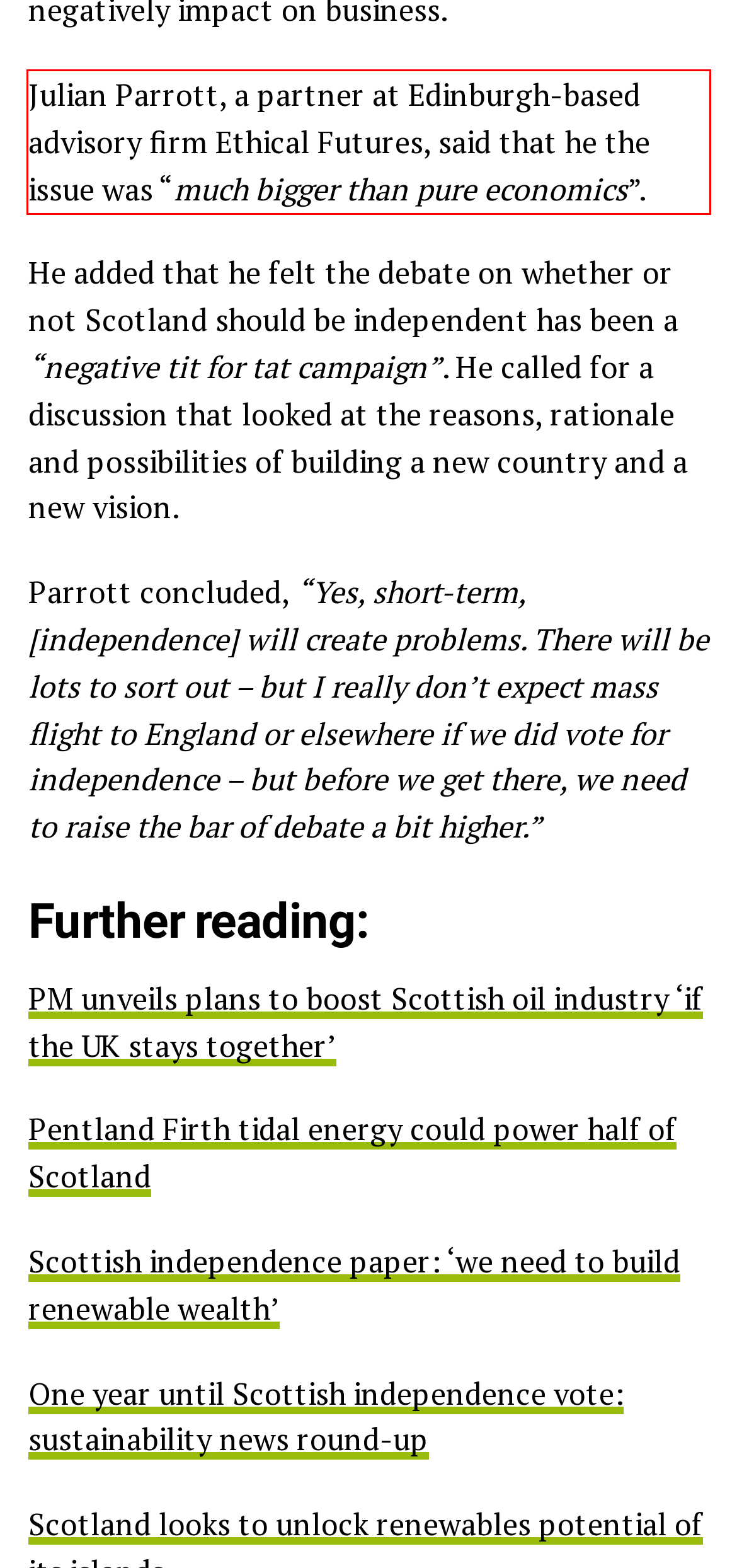Using the provided screenshot, read and generate the text content within the red-bordered area.

Julian Parrott, a partner at Edinburgh-based advisory firm Ethical Futures, said that he the issue was “much bigger than pure economics”.